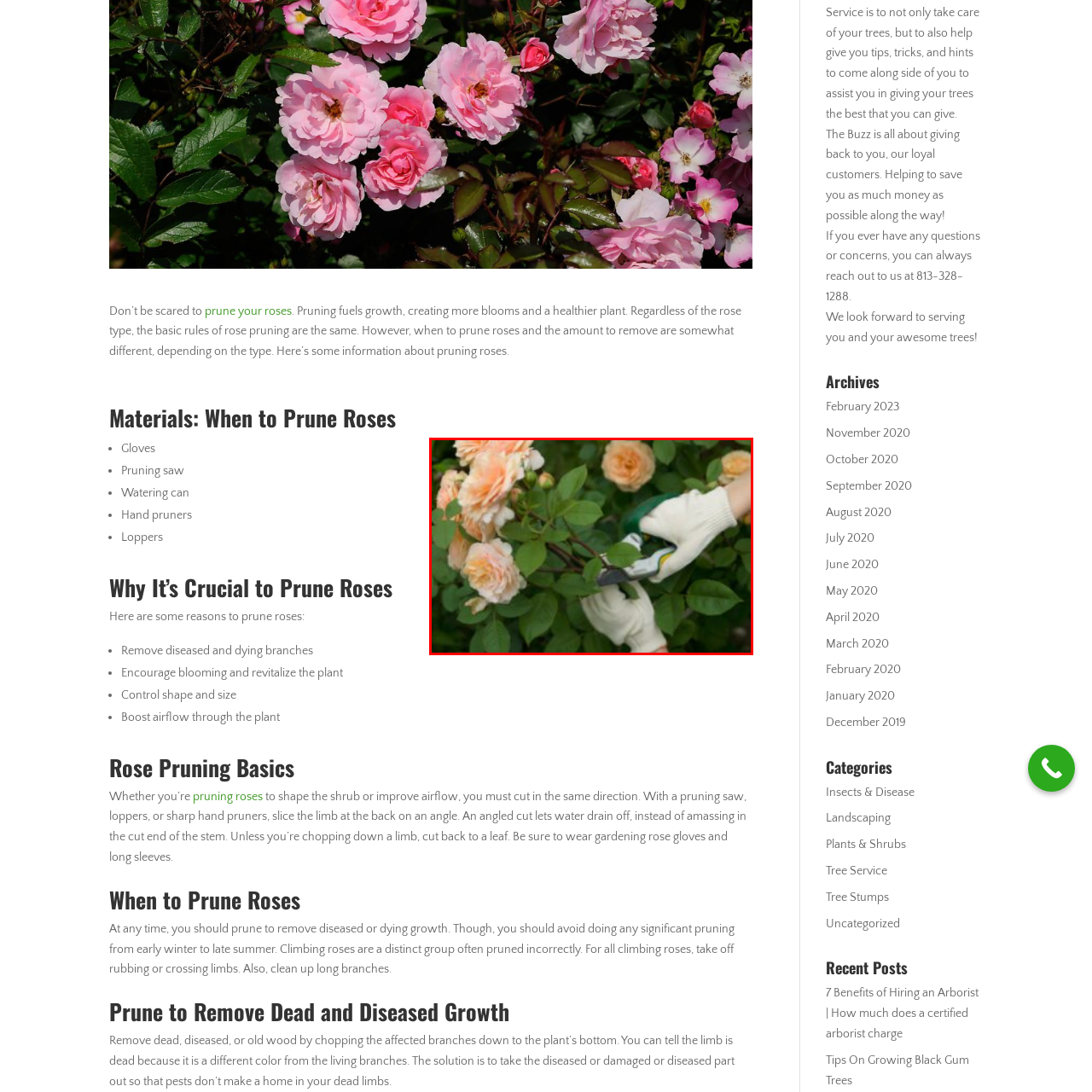Refer to the image enclosed in the red bounding box, then answer the following question in a single word or phrase: What color are the roses in the image?

soft peach